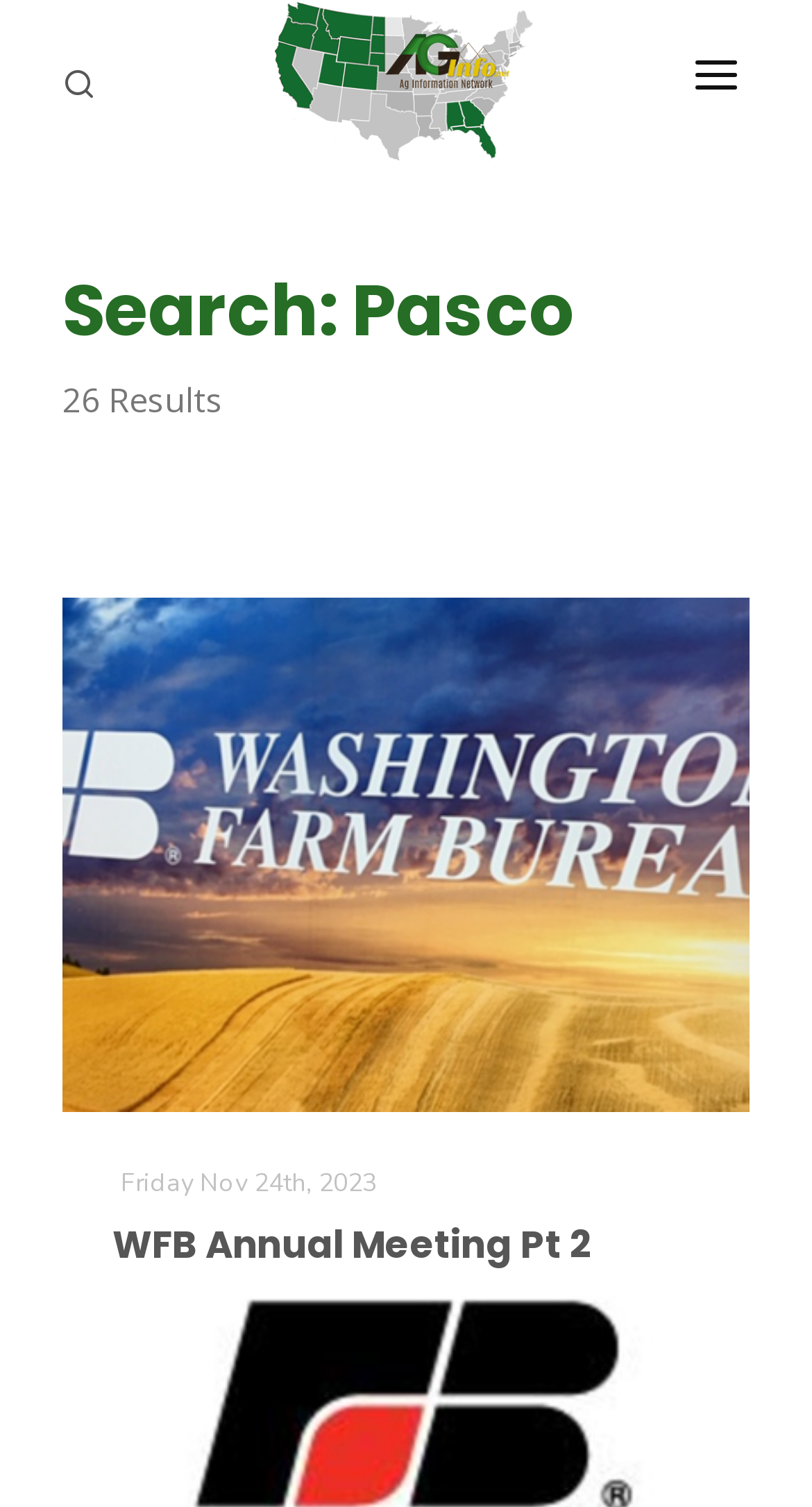Please find the bounding box coordinates of the element that must be clicked to perform the given instruction: "Search for something". The coordinates should be four float numbers from 0 to 1, i.e., [left, top, right, bottom].

[0.182, 0.413, 0.818, 0.476]